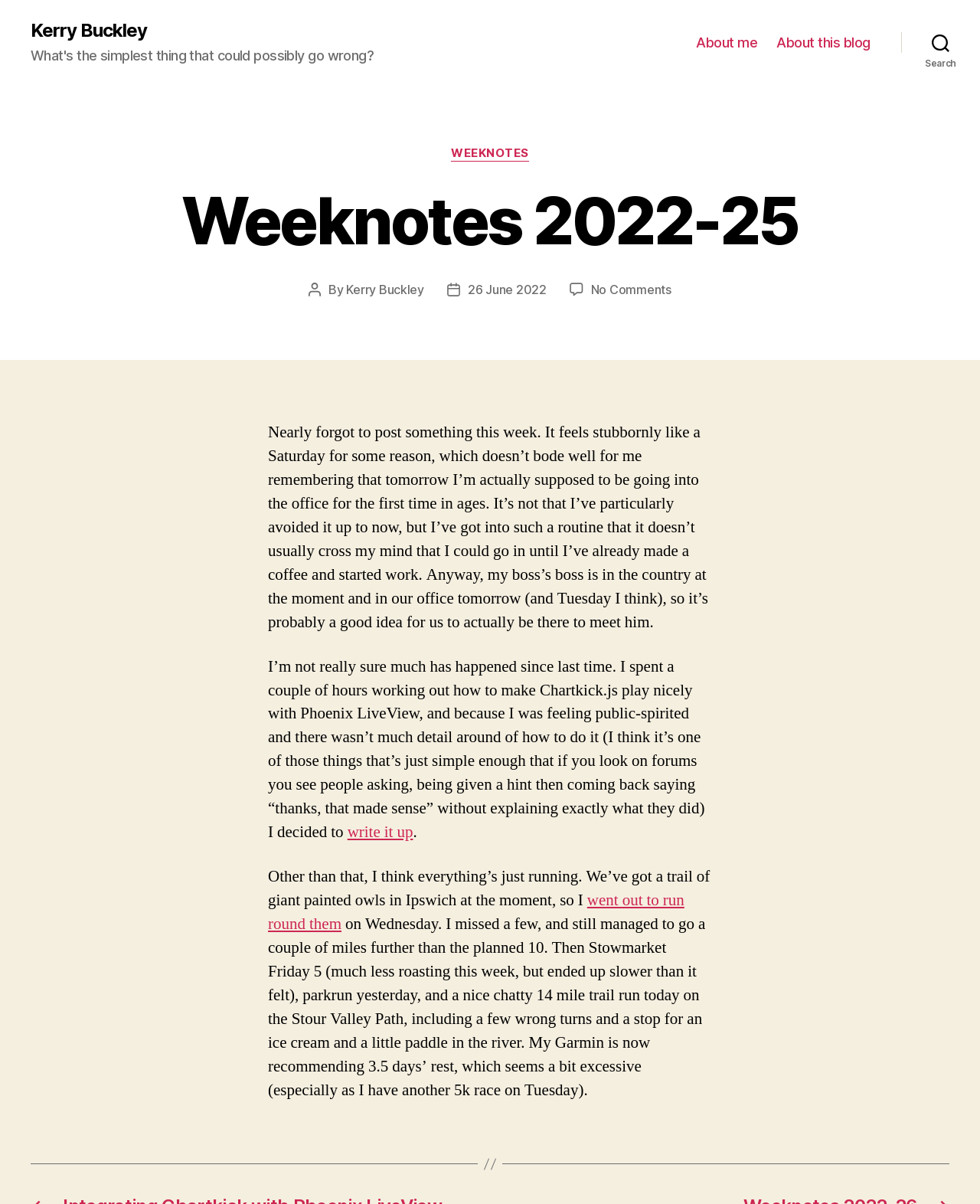Show the bounding box coordinates for the HTML element described as: "Kerry Buckley".

[0.353, 0.234, 0.433, 0.247]